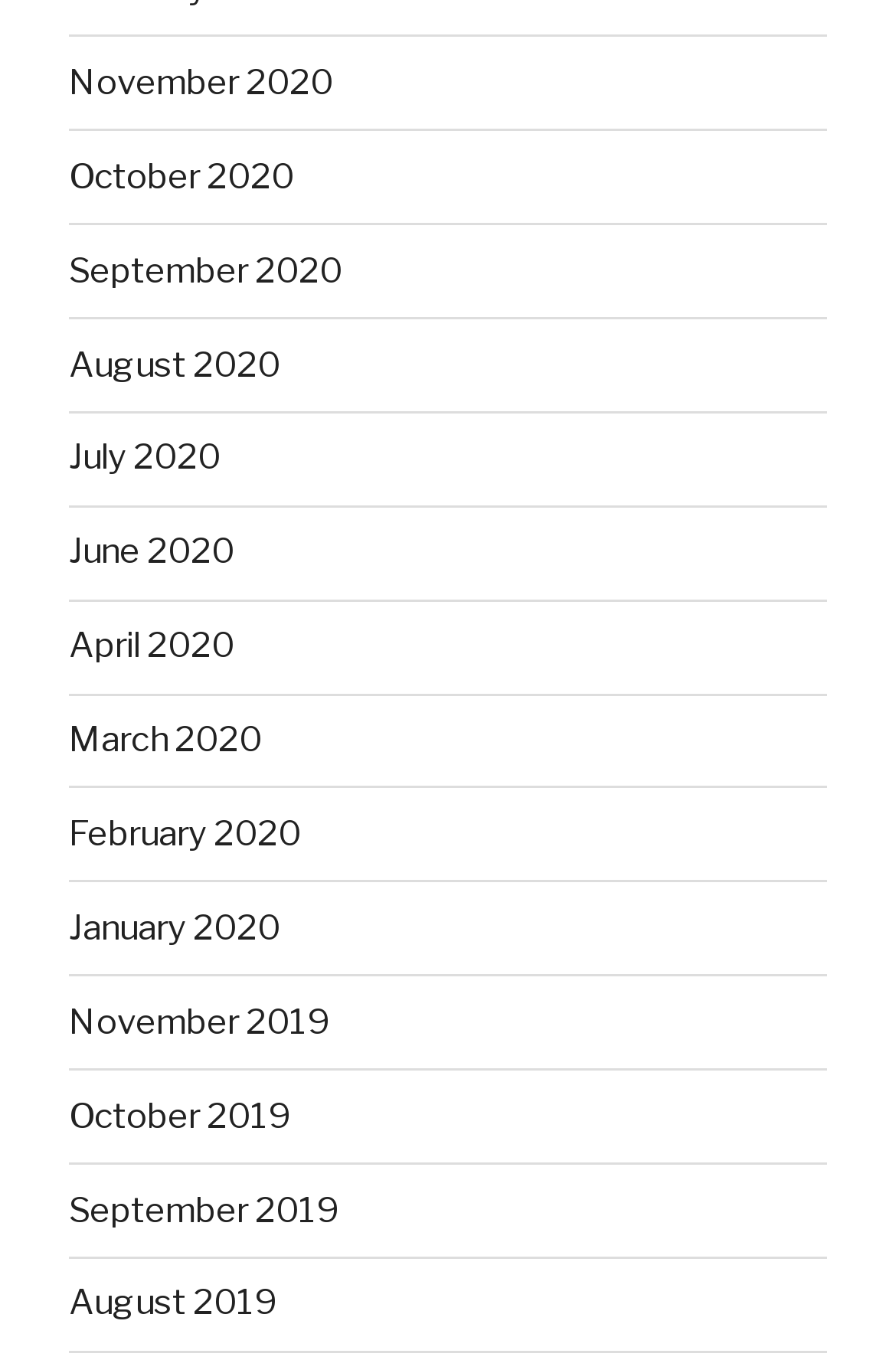Please specify the bounding box coordinates of the clickable section necessary to execute the following command: "view September 2020".

[0.077, 0.183, 0.382, 0.214]